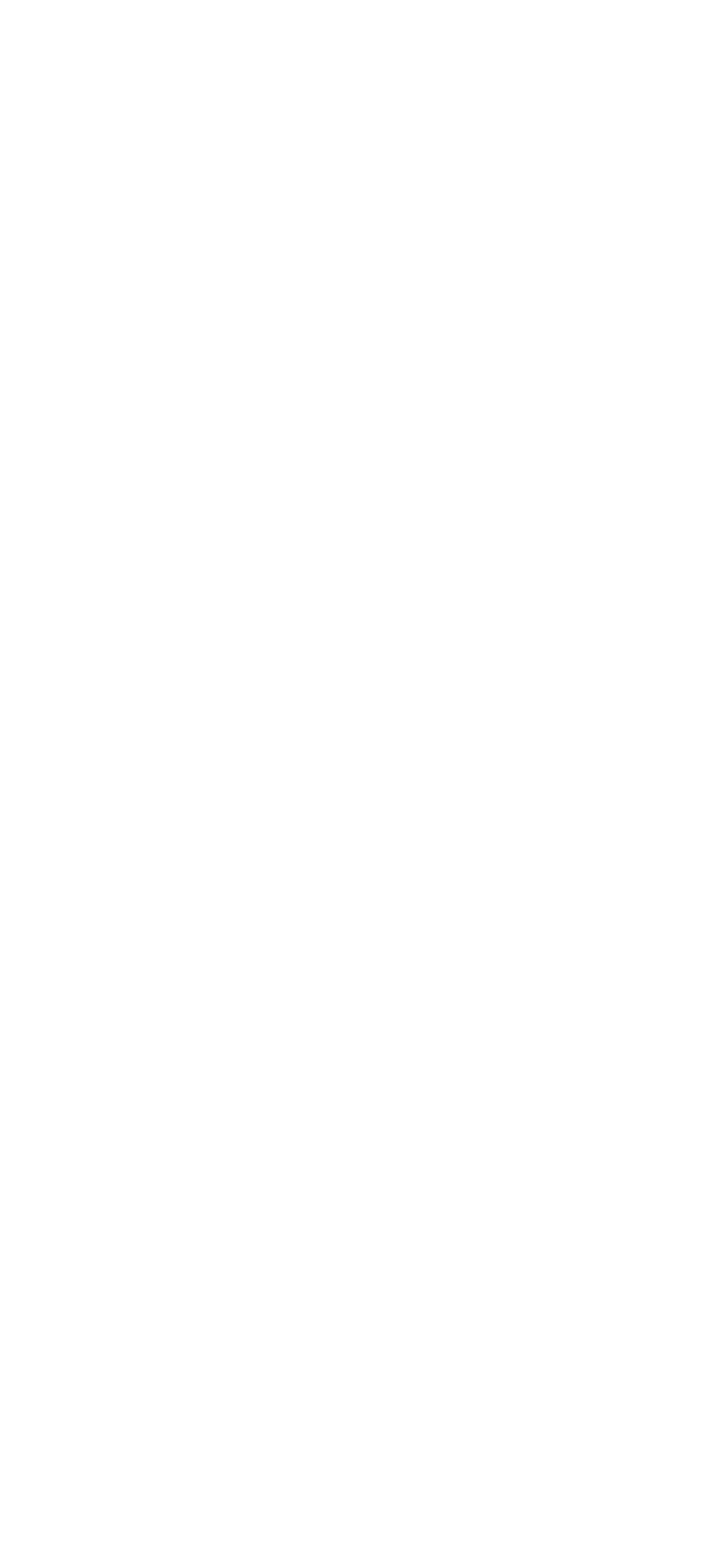Please answer the following question using a single word or phrase: 
How many headings are there on the page?

3